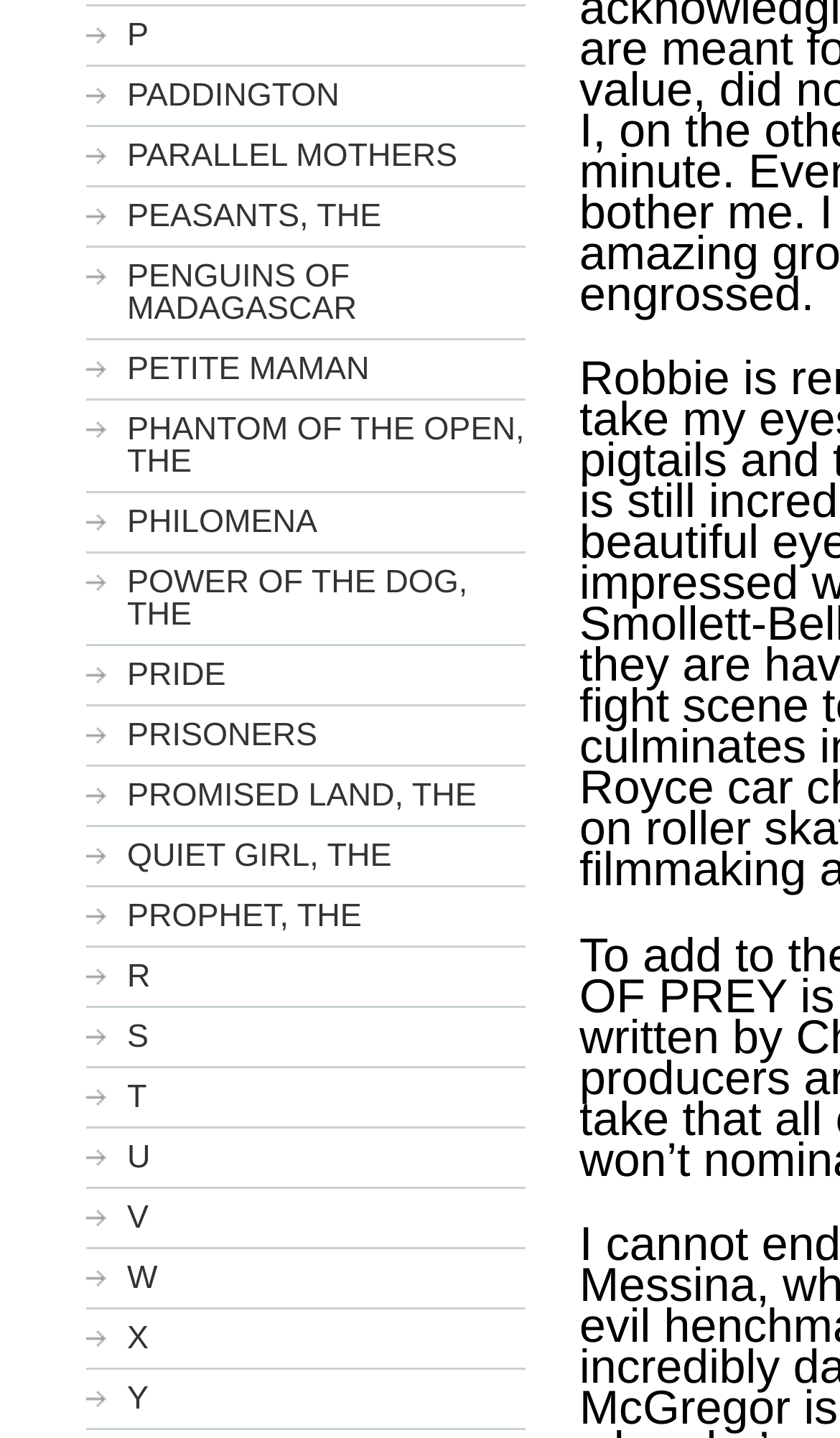Respond with a single word or phrase for the following question: 
What is the last letter in the alphabet listed?

Y